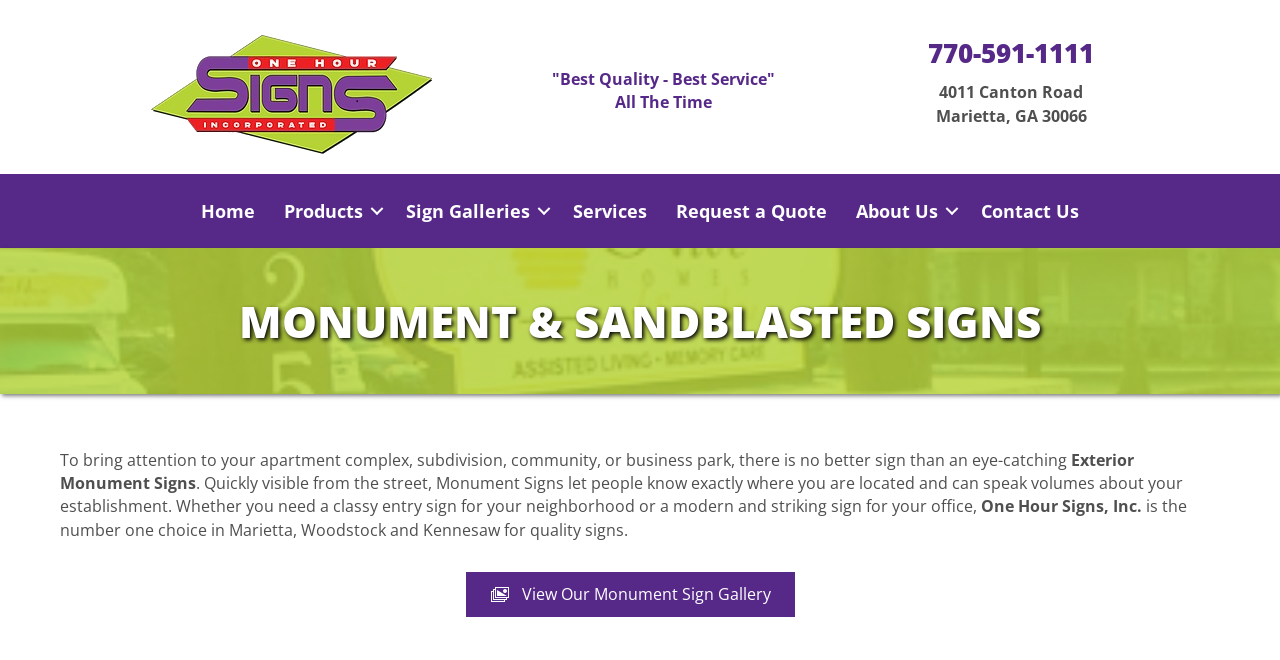Please identify the bounding box coordinates of the clickable area that will allow you to execute the instruction: "Click on the 'Home' link".

[0.146, 0.279, 0.21, 0.361]